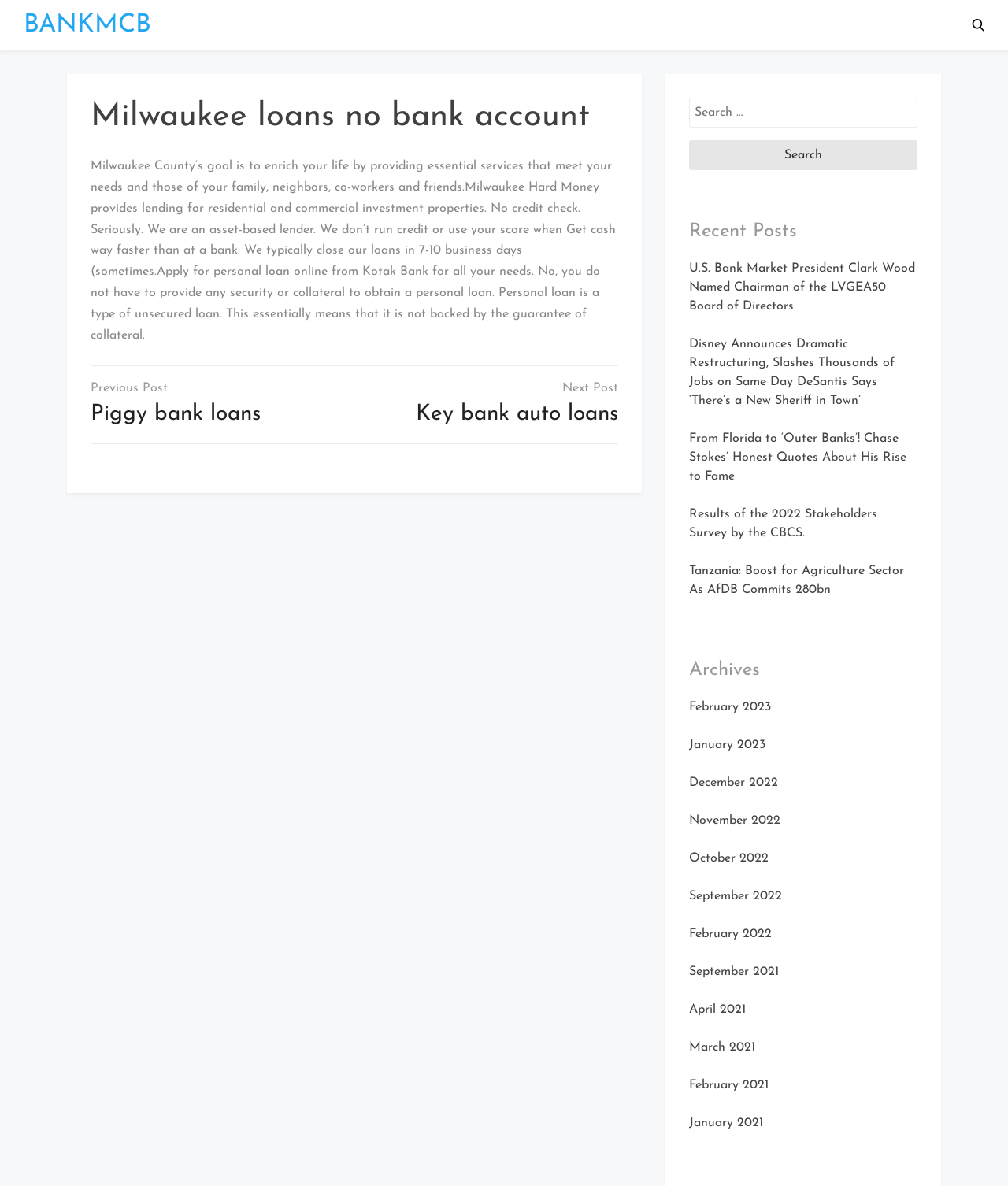Locate the bounding box coordinates of the element to click to perform the following action: 'Read the recent post about 'U.S. Bank Market President Clark Wood Named Chairman of the LVGEA50 Board of Directors''. The coordinates should be given as four float values between 0 and 1, in the form of [left, top, right, bottom].

[0.684, 0.221, 0.908, 0.264]